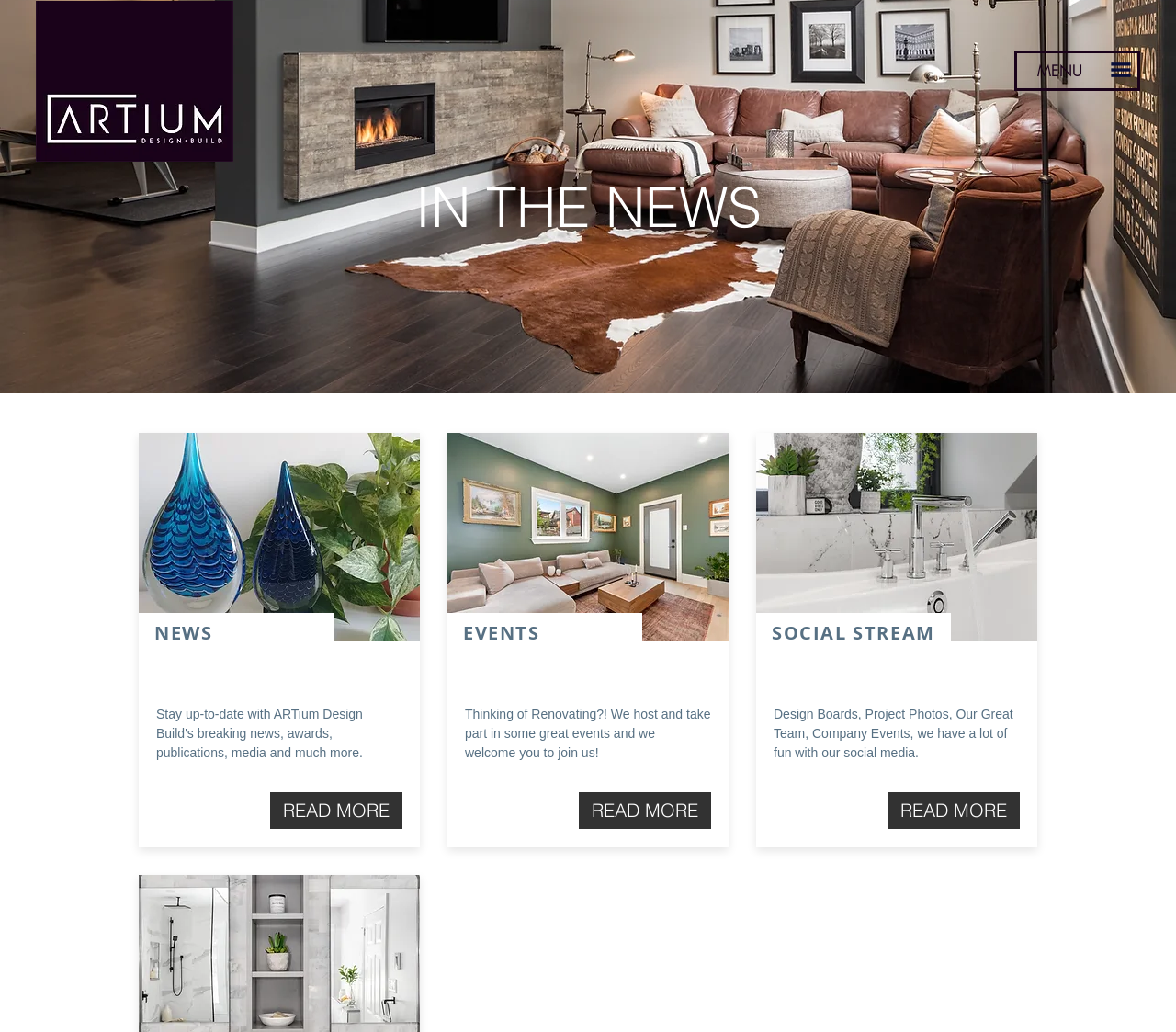Identify the bounding box coordinates for the UI element mentioned here: "MENU". Provide the coordinates as four float values between 0 and 1, i.e., [left, top, right, bottom].

[0.862, 0.049, 0.941, 0.088]